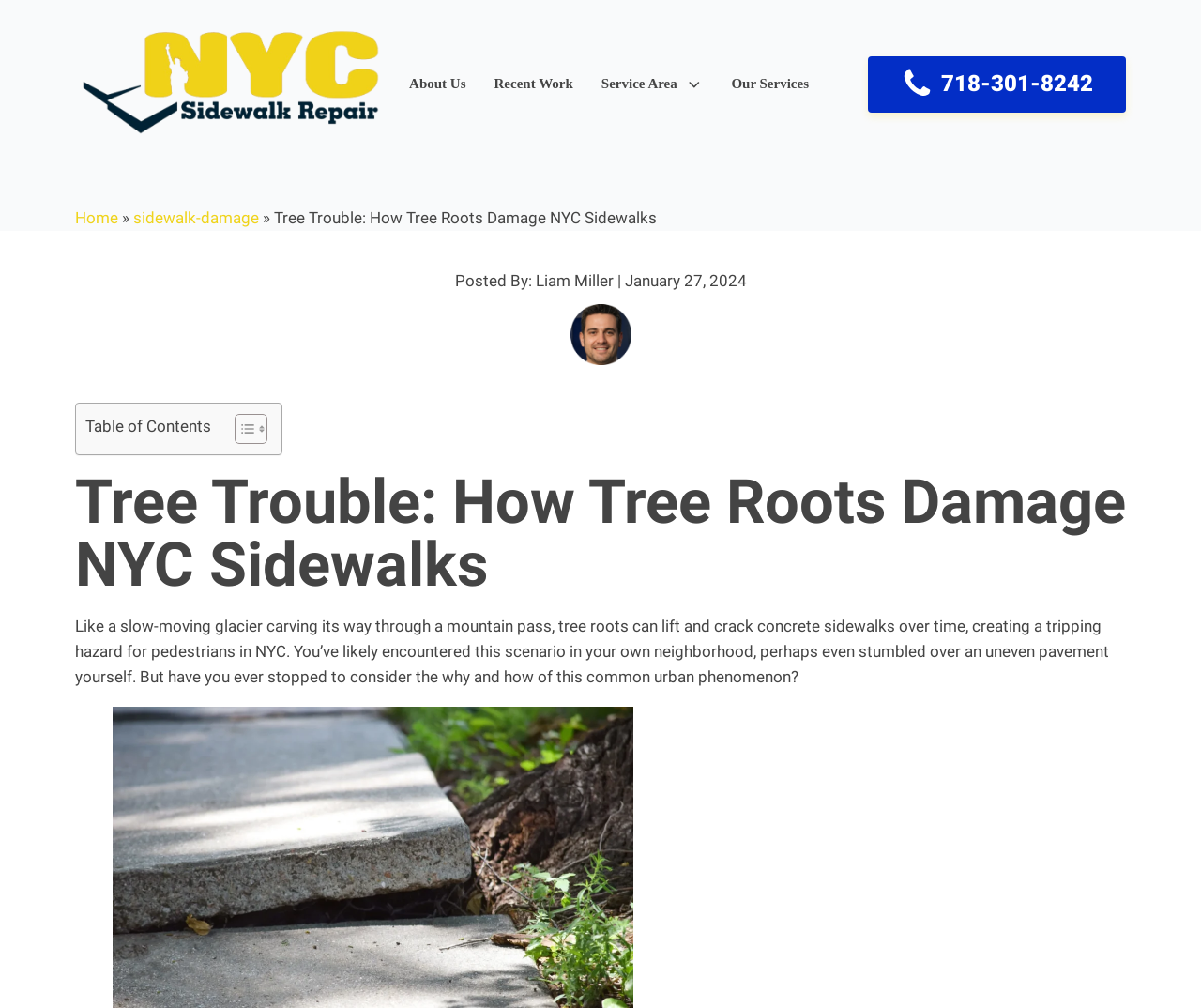What is the principal heading displayed on the webpage?

Tree Trouble: How Tree Roots Damage NYC Sidewalks